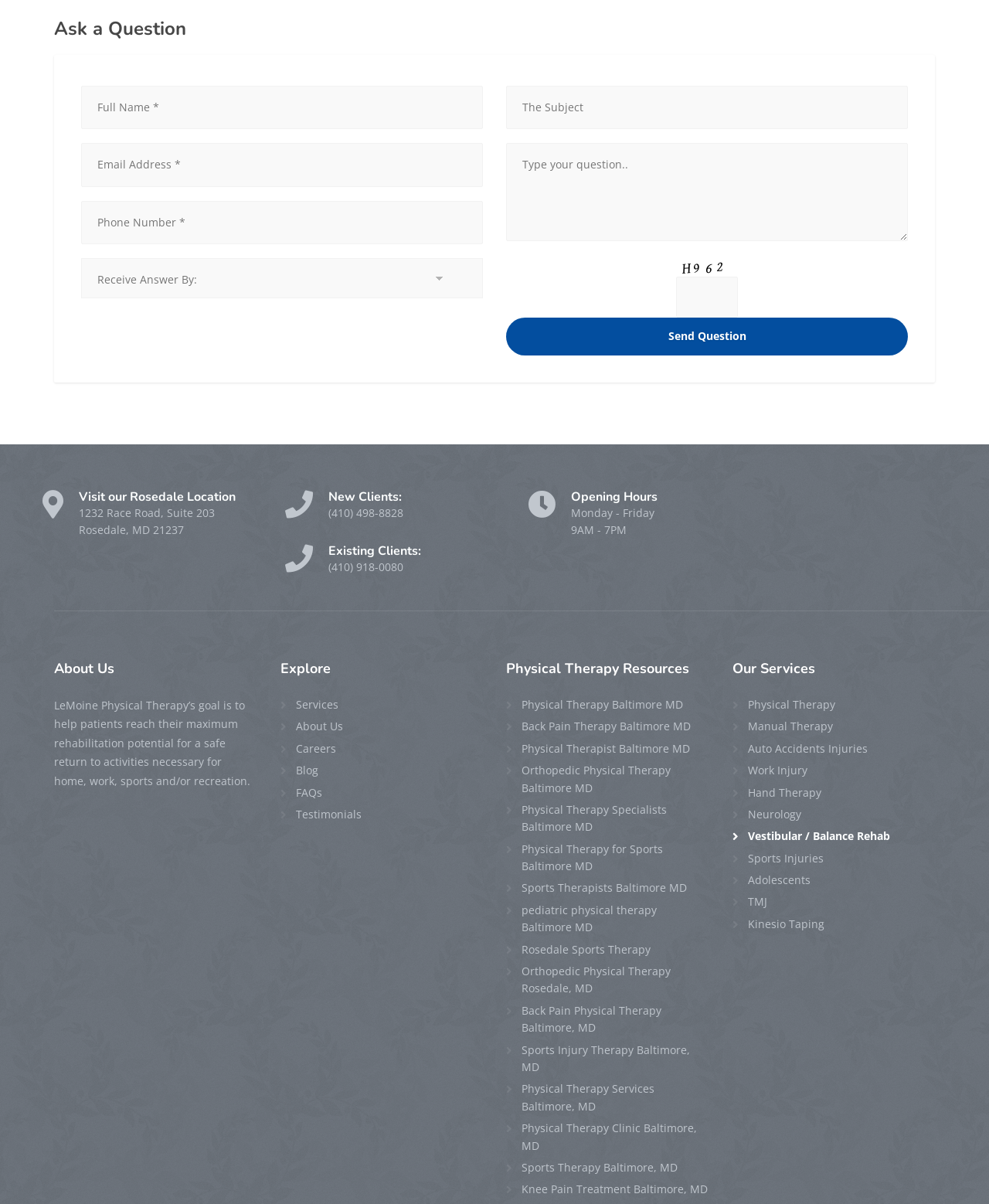What is the purpose of the form on this webpage?
Please provide a single word or phrase as the answer based on the screenshot.

Contact form